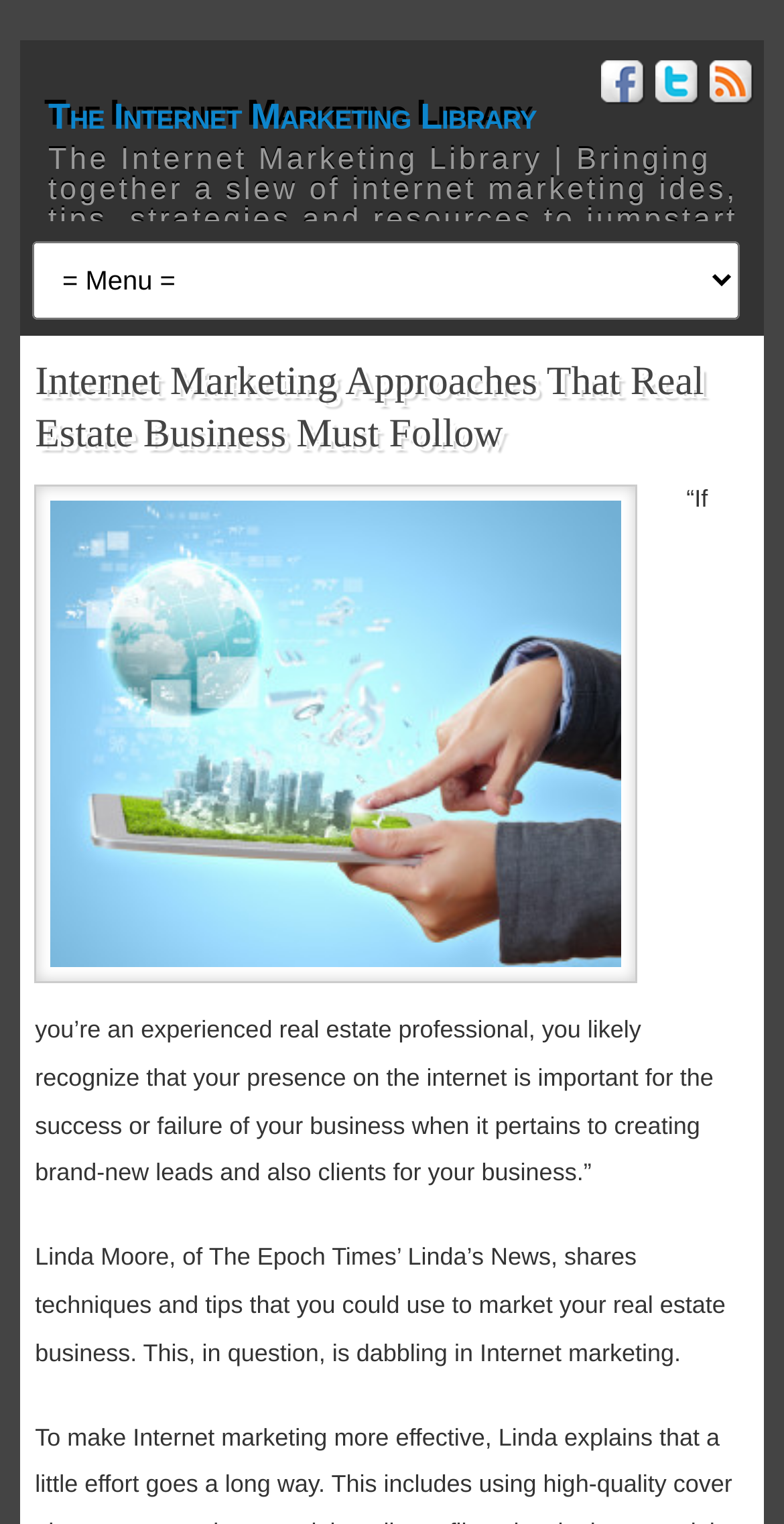What is the name of the website?
Refer to the image and provide a thorough answer to the question.

The webpage has a link at the top with the text 'The Internet Marketing Library', which suggests that this is the name of the website.